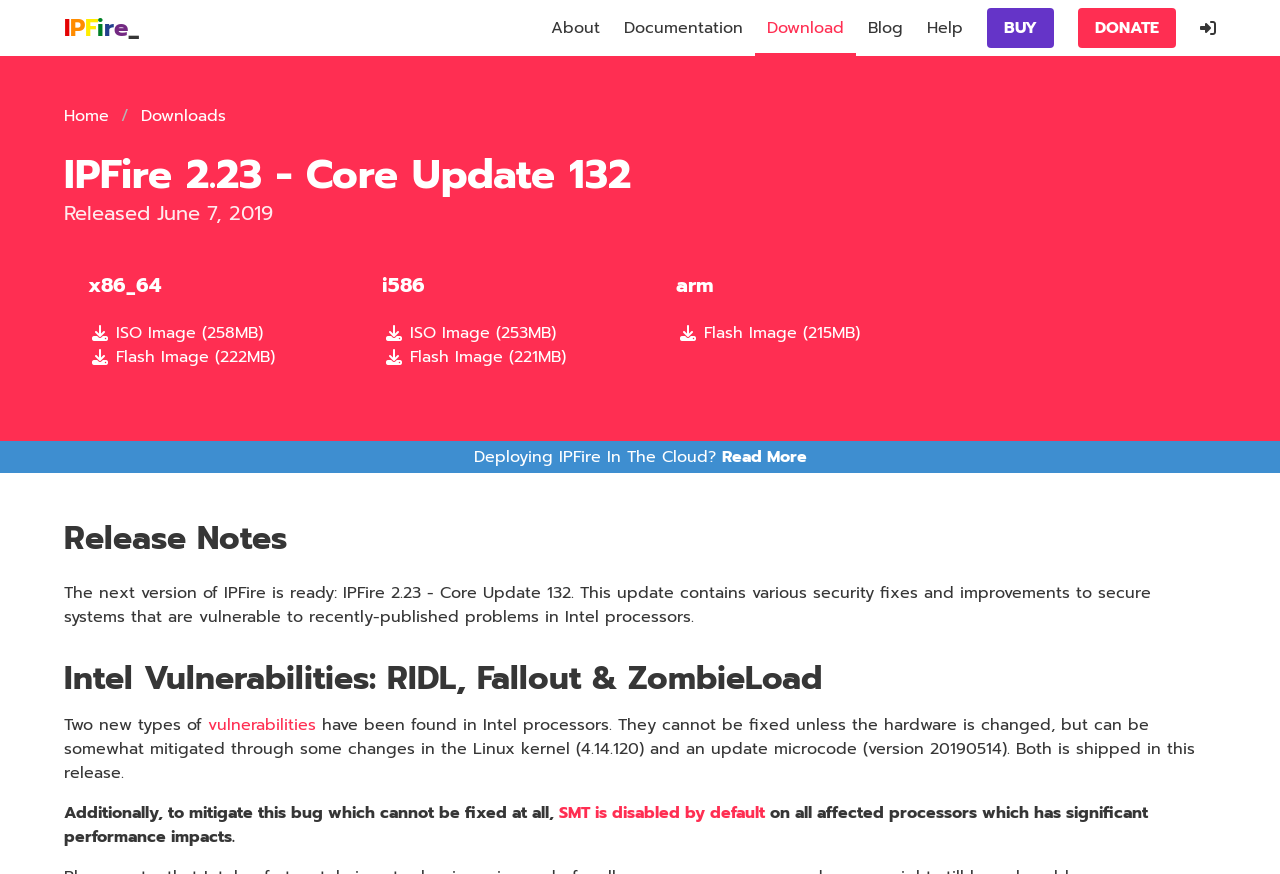Can you find the bounding box coordinates of the area I should click to execute the following instruction: "Click the 'Donate Now' button"?

None